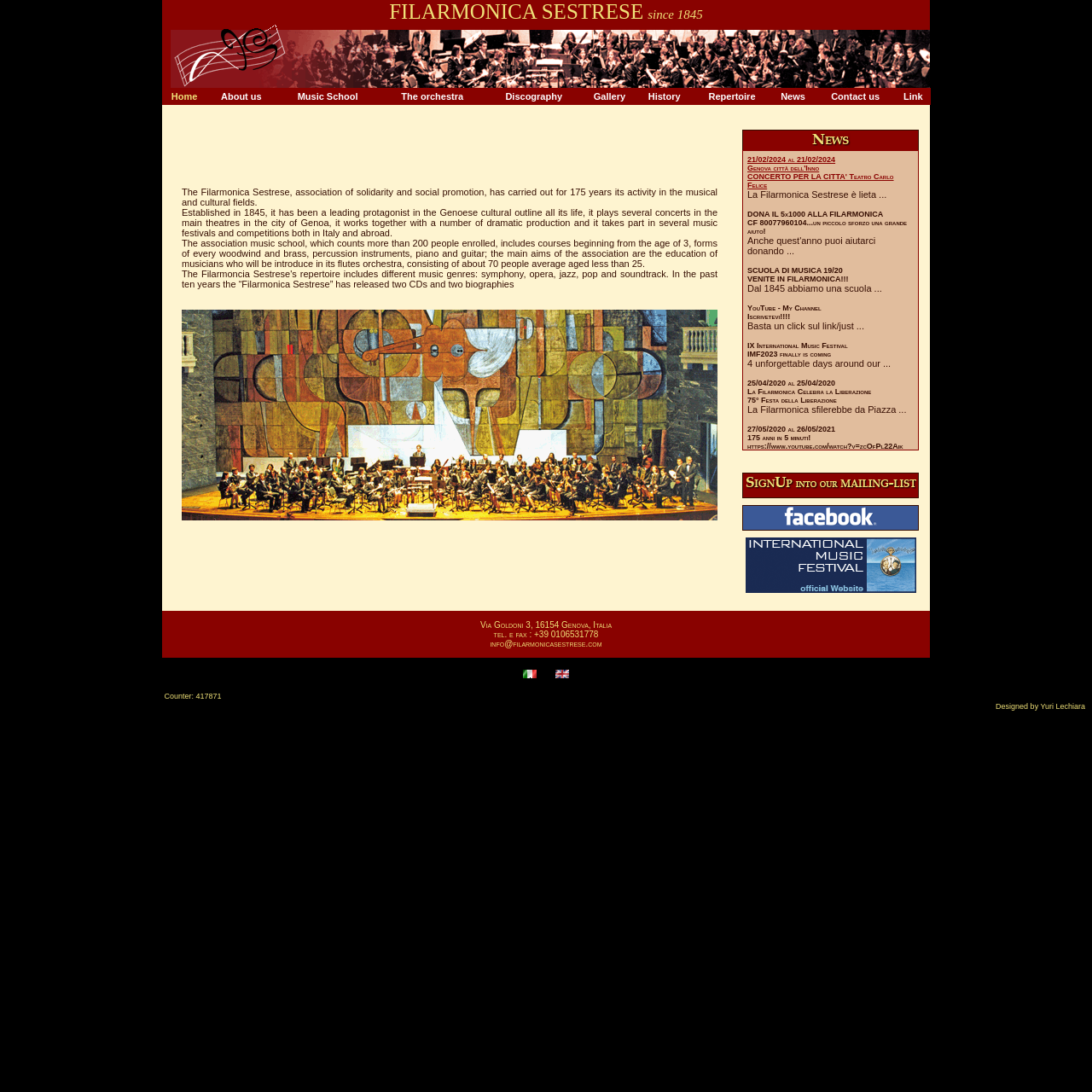Could you provide the bounding box coordinates for the portion of the screen to click to complete this instruction: "Read about the Filarmonica Sestrese's history"?

[0.15, 0.098, 0.67, 0.558]